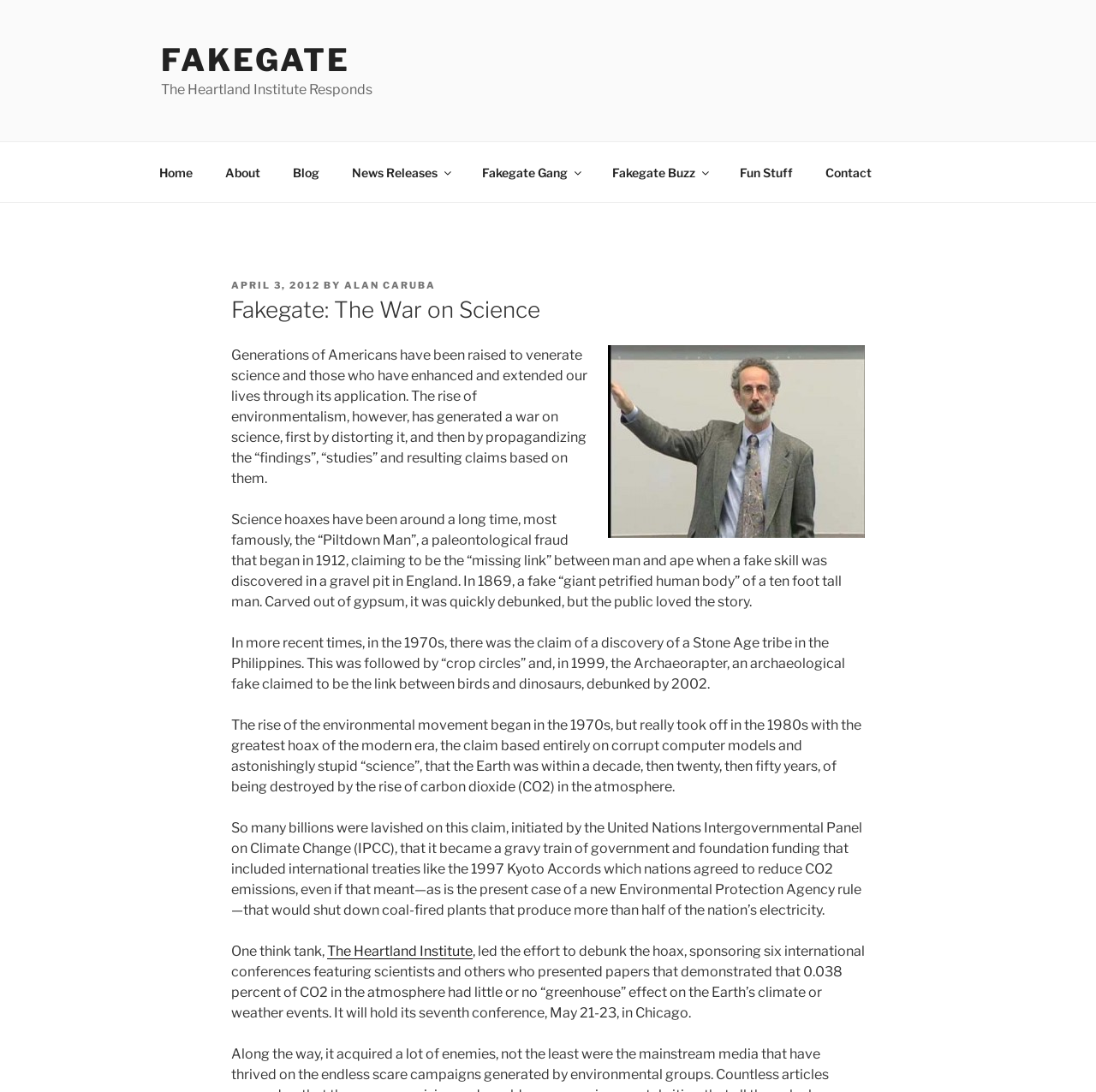Extract the primary header of the webpage and generate its text.

Fakegate: The War on Science